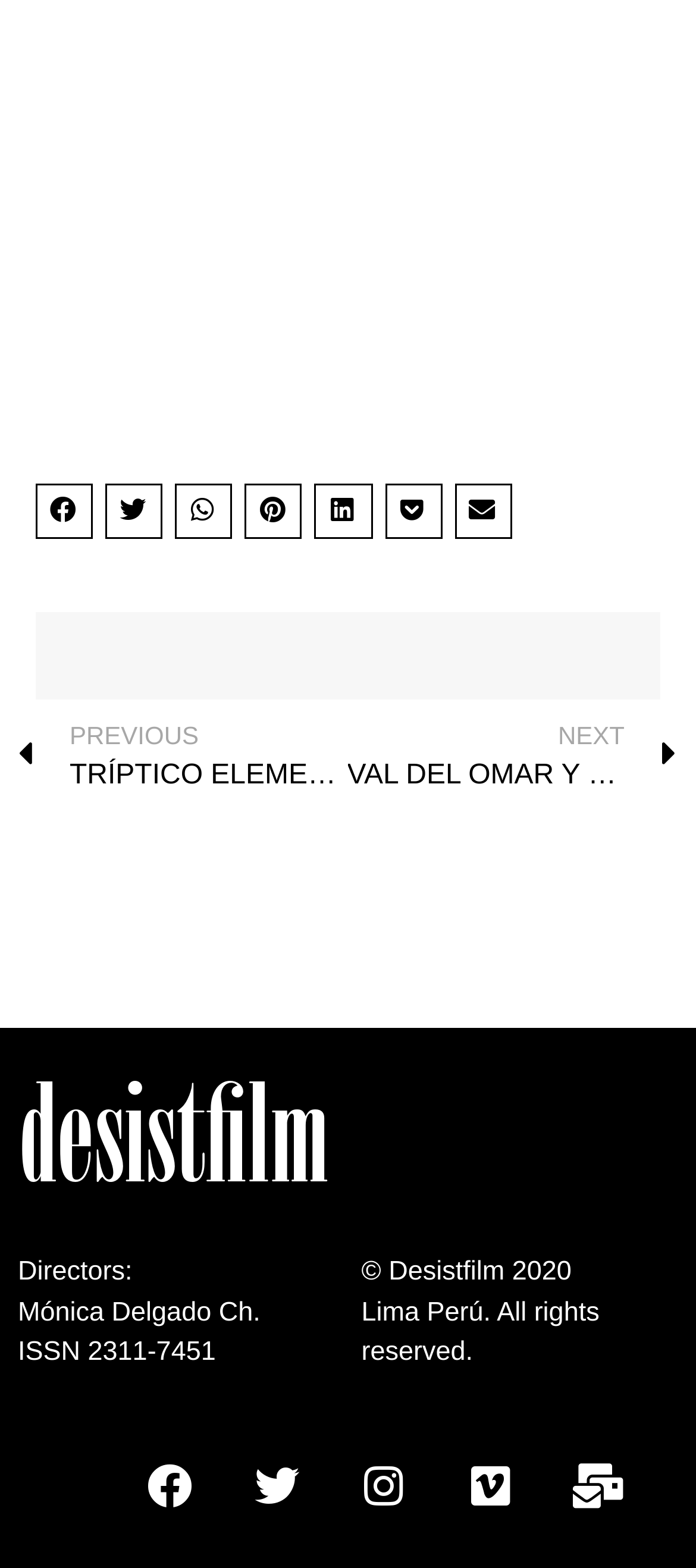Identify the bounding box coordinates of the element that should be clicked to fulfill this task: "Go to previous article". The coordinates should be provided as four float numbers between 0 and 1, i.e., [left, top, right, bottom].

[0.026, 0.458, 0.499, 0.509]